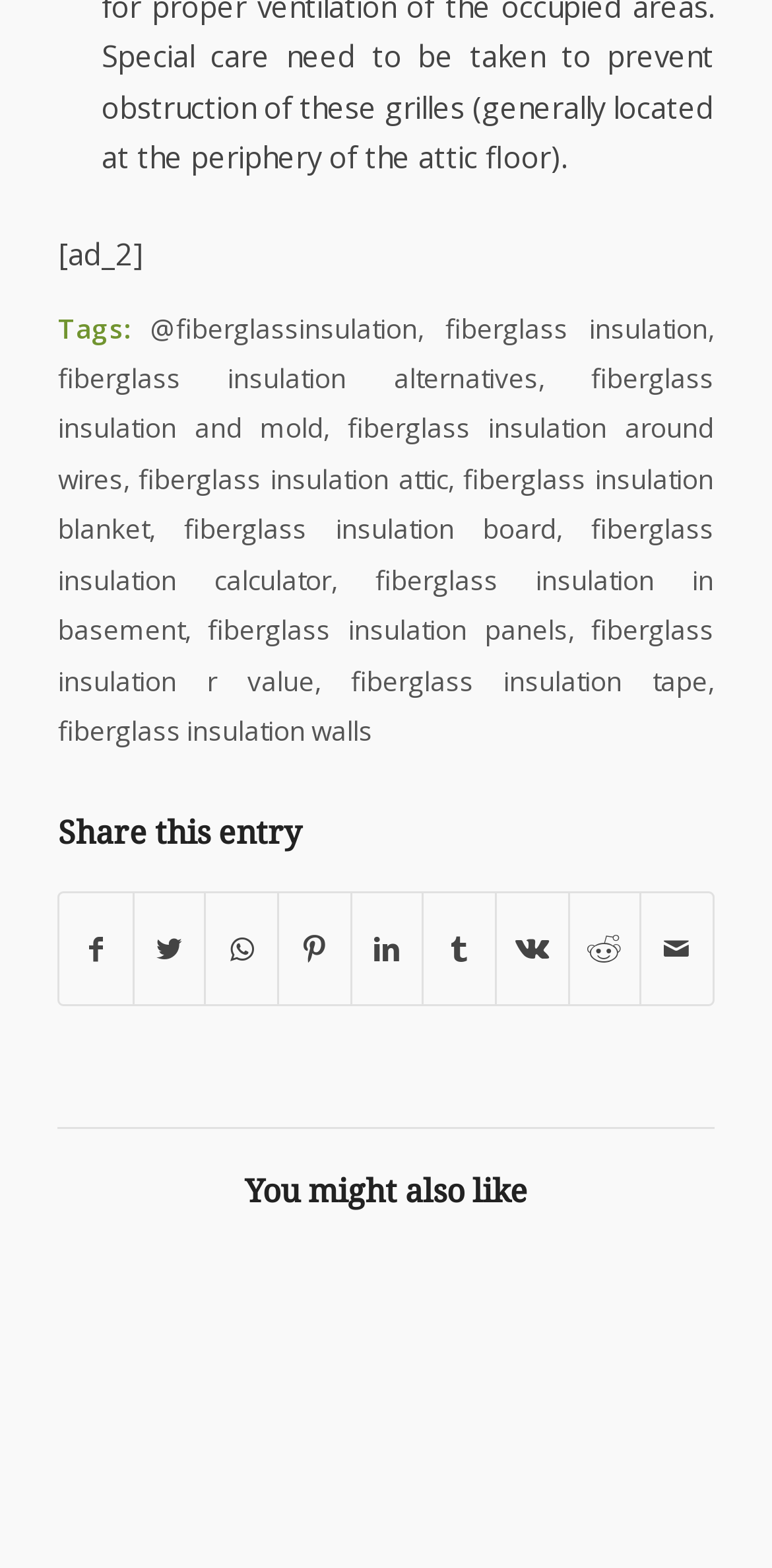Please indicate the bounding box coordinates of the element's region to be clicked to achieve the instruction: "Go to the home page". Provide the coordinates as four float numbers between 0 and 1, i.e., [left, top, right, bottom].

None